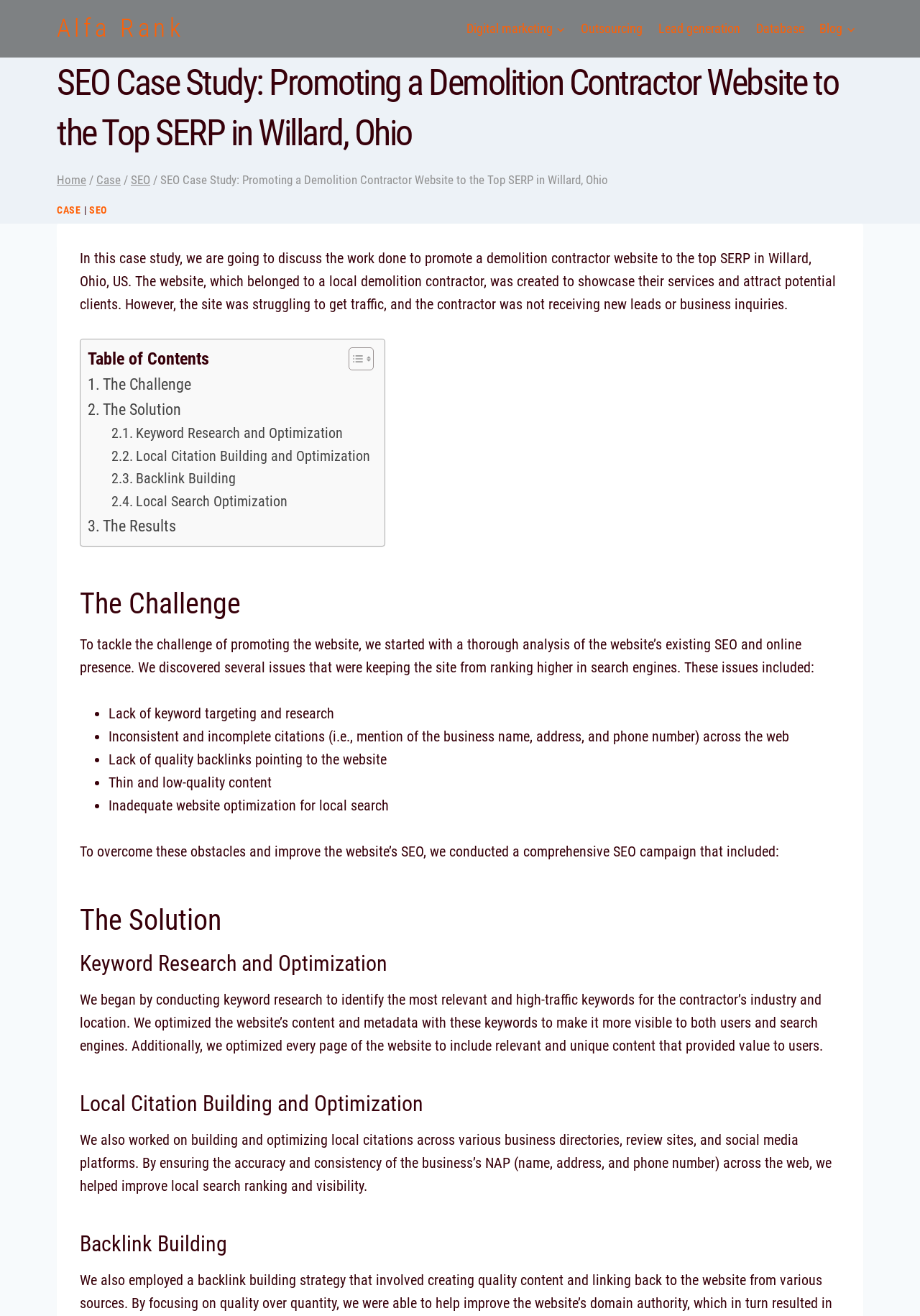Identify the bounding box coordinates for the element you need to click to achieve the following task: "Click on the 'Digital marketing' link". The coordinates must be four float values ranging from 0 to 1, formatted as [left, top, right, bottom].

[0.498, 0.01, 0.623, 0.034]